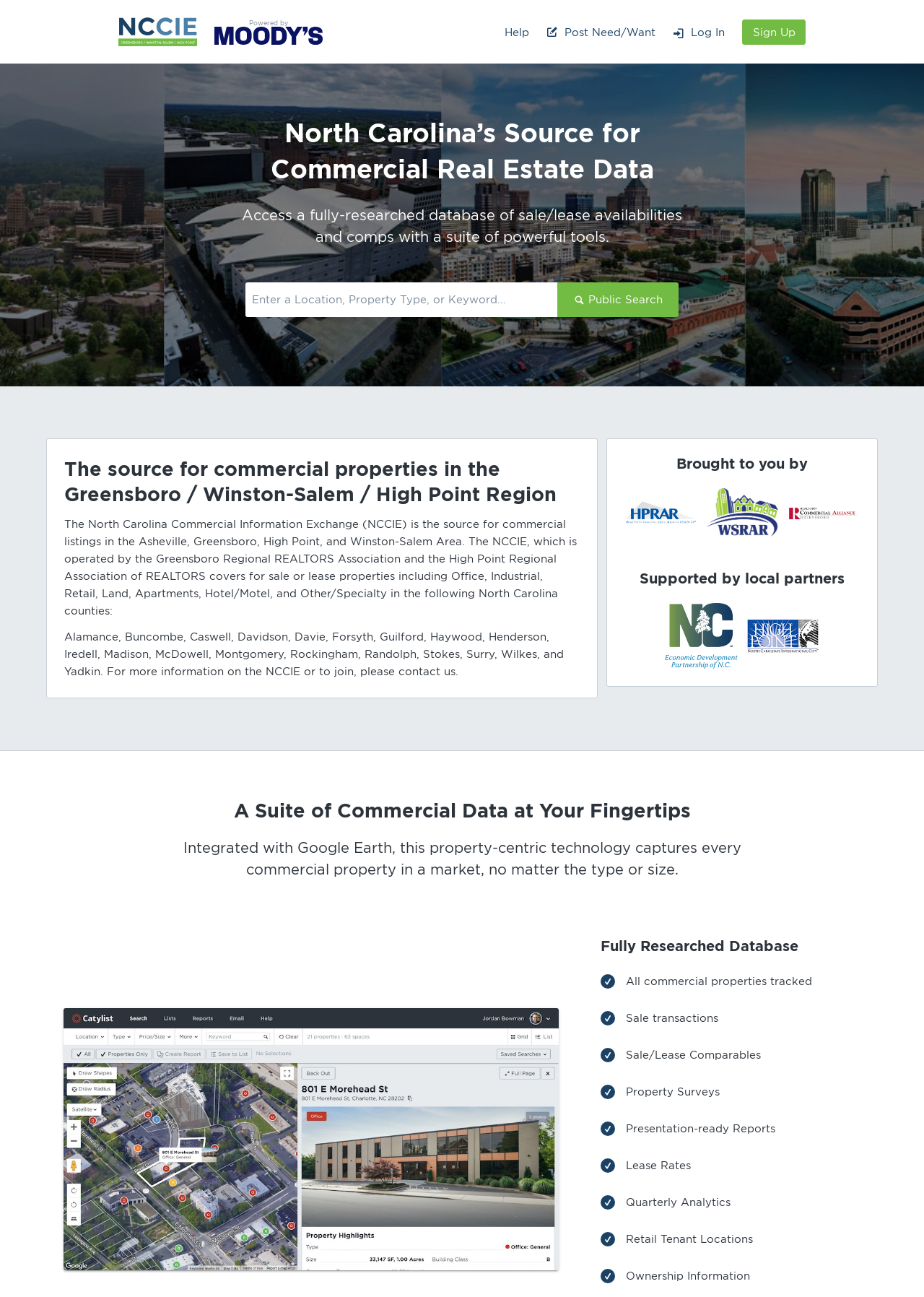Review the image closely and give a comprehensive answer to the question: What features are available in the fully researched database?

The webpage highlights the features of the fully researched database, which includes sale transactions, lease comparables, property surveys, presentation-ready reports, lease rates, quarterly analytics, and retail tenant locations.